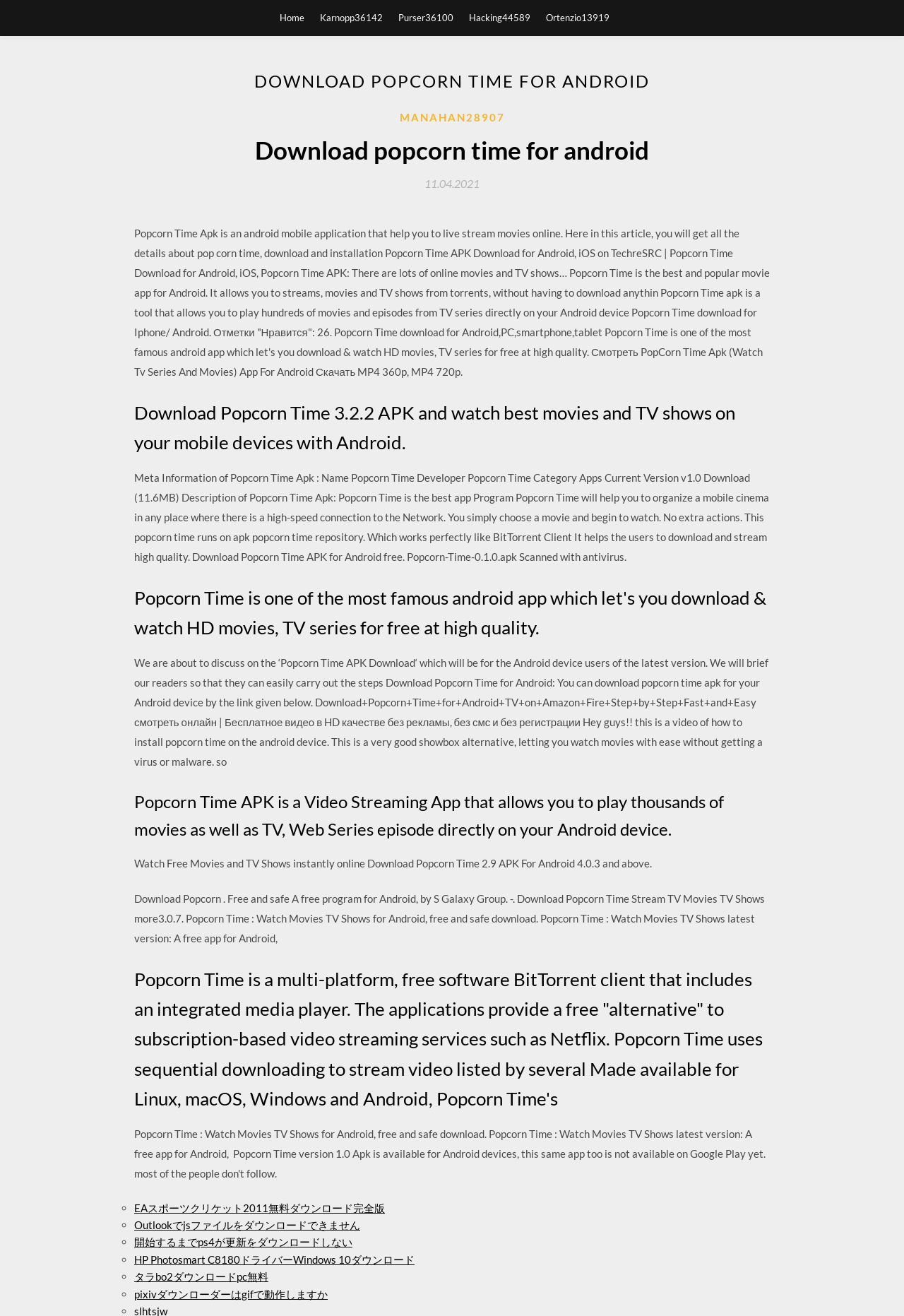Please provide the main heading of the webpage content.

DOWNLOAD POPCORN TIME FOR ANDROID